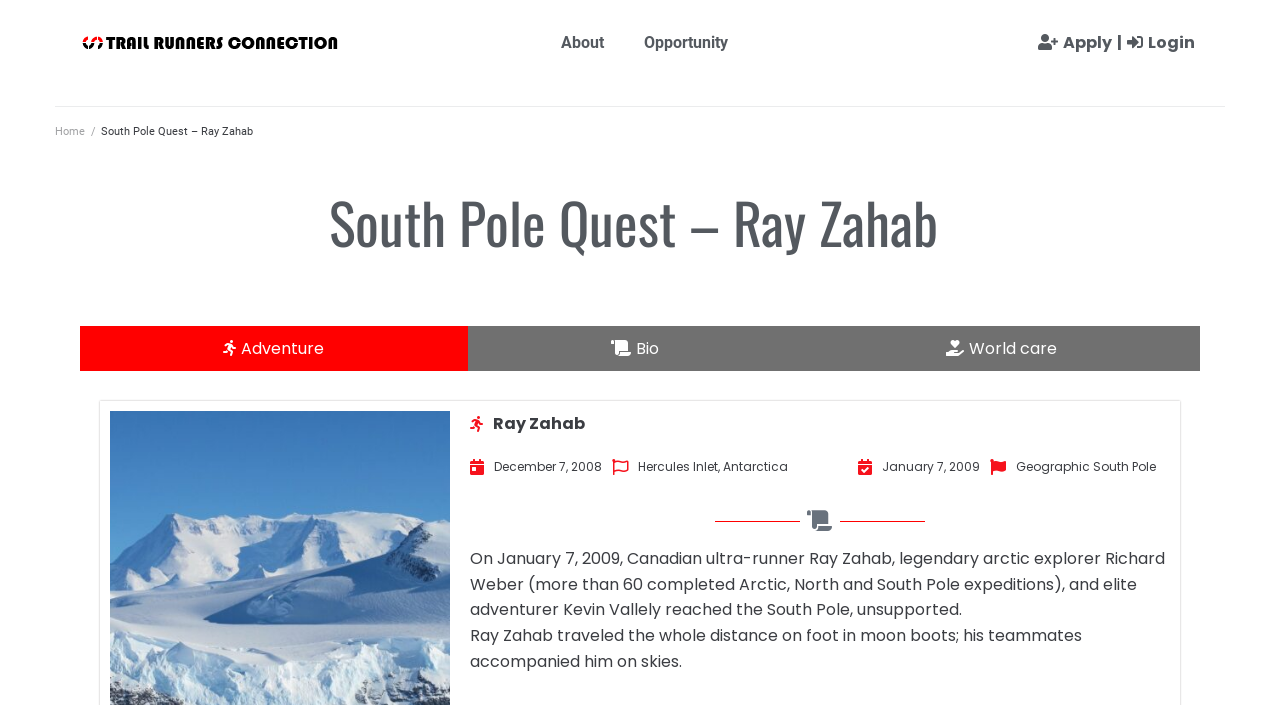Determine the bounding box coordinates (top-left x, top-left y, bottom-right x, bottom-right y) of the UI element described in the following text: World care

[0.627, 0.462, 0.938, 0.527]